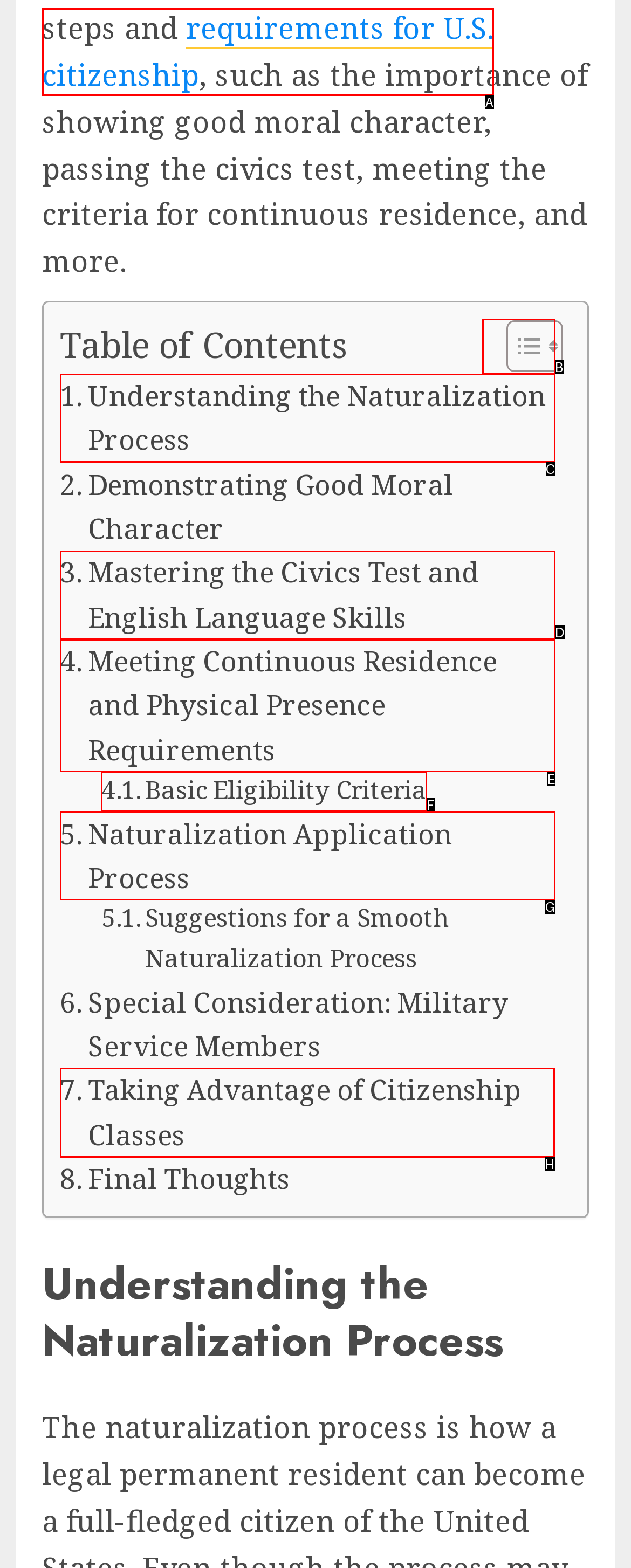Identify which HTML element should be clicked to fulfill this instruction: Learn about taking advantage of citizenship classes Reply with the correct option's letter.

H